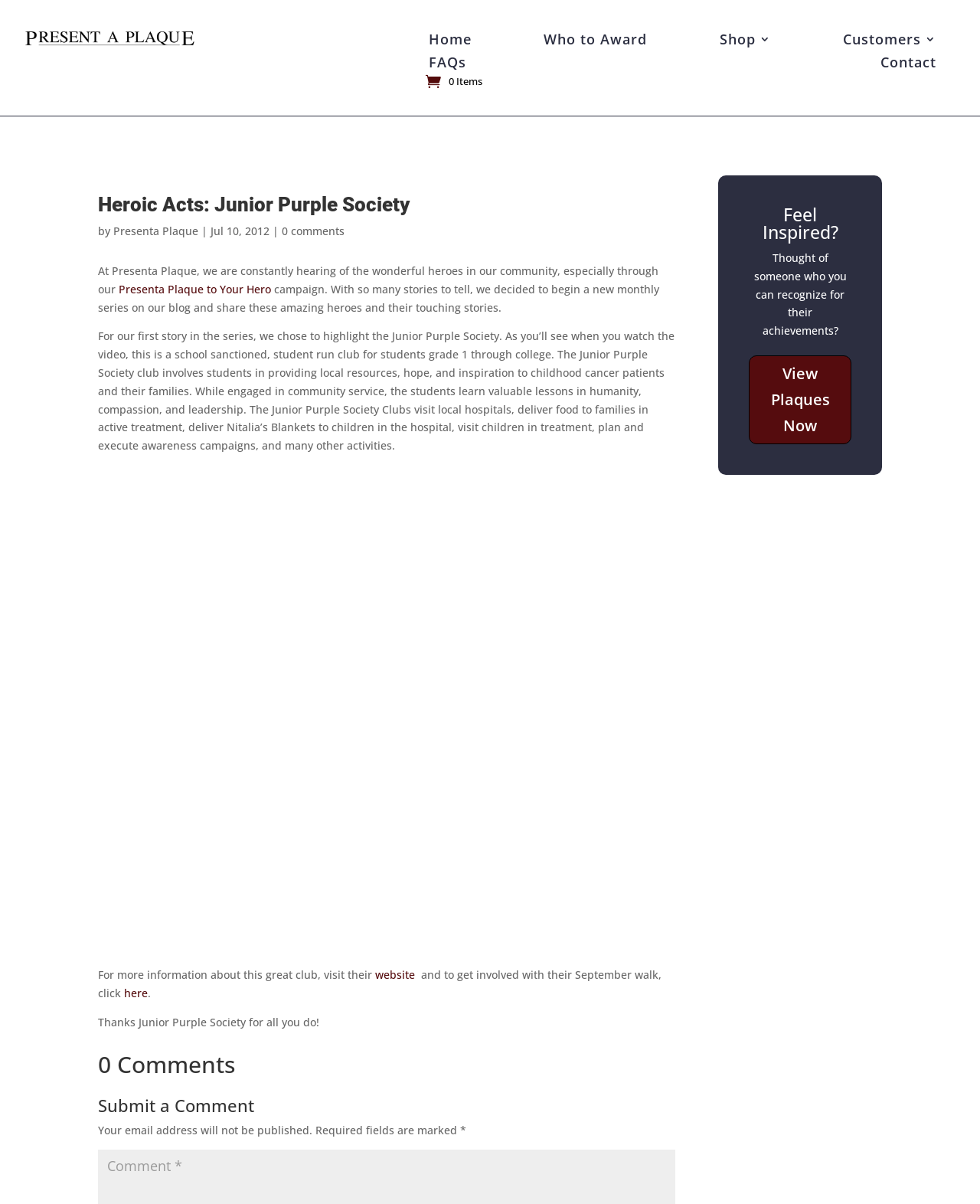Determine the bounding box coordinates of the area to click in order to meet this instruction: "Learn about who to award".

[0.555, 0.028, 0.66, 0.042]